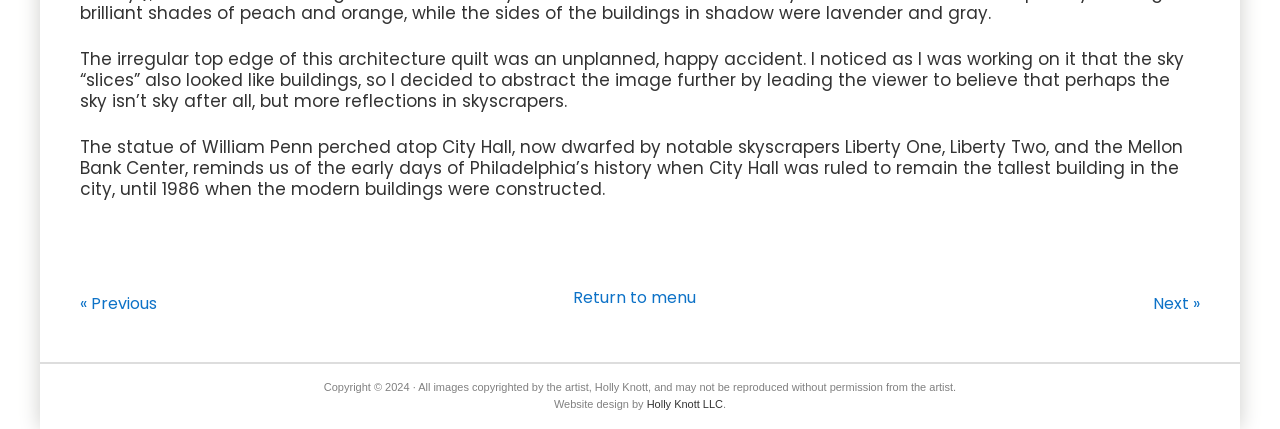Please study the image and answer the question comprehensively:
What is the tallest building in the city?

According to the text, City Hall was ruled to remain the tallest building in the city until 1986, implying that it was the tallest building at some point in the past.